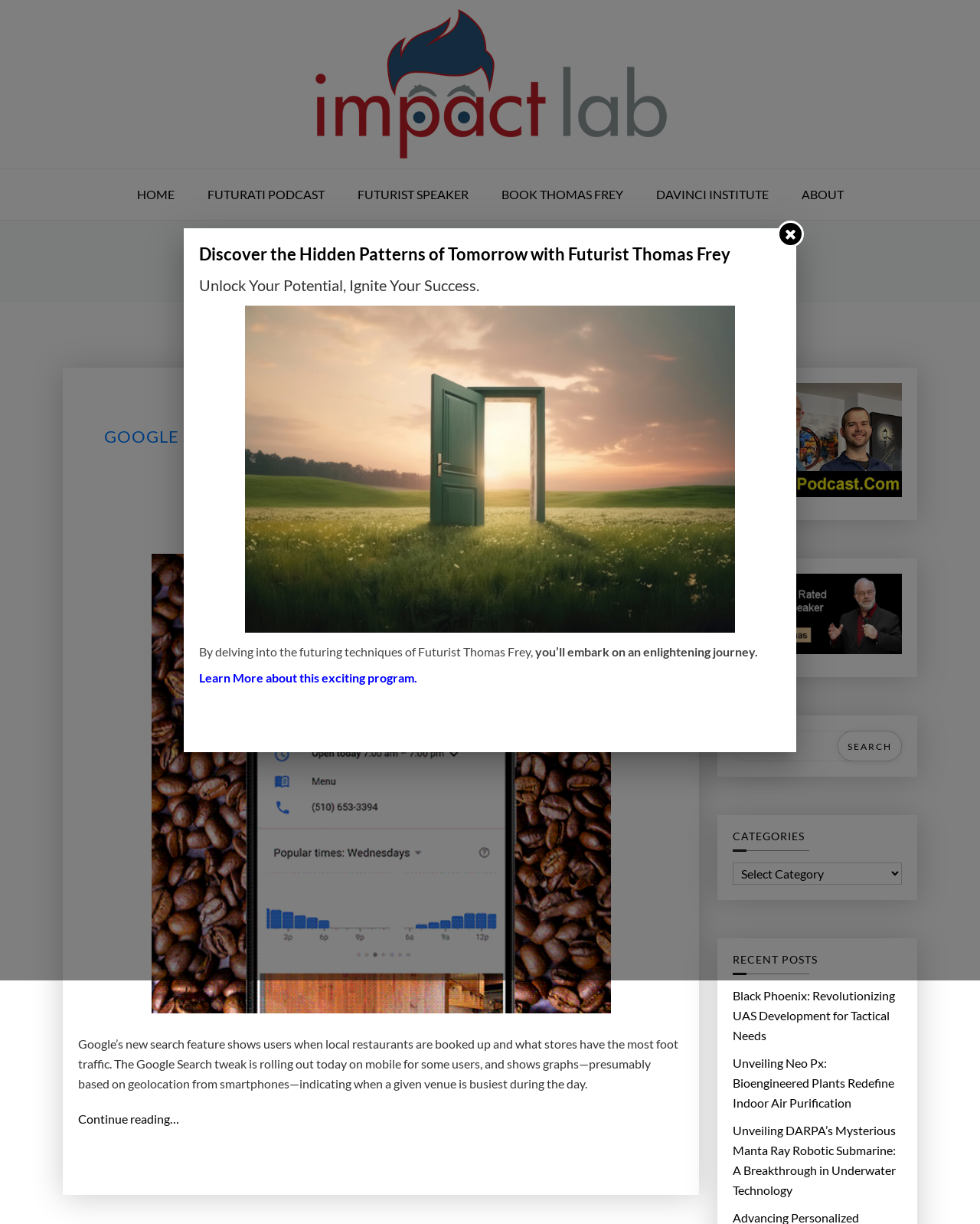Refer to the image and provide a thorough answer to this question:
How many recent posts are there?

The webpage shows three links under the heading 'RECENT POSTS' which suggests that there are three recent posts.